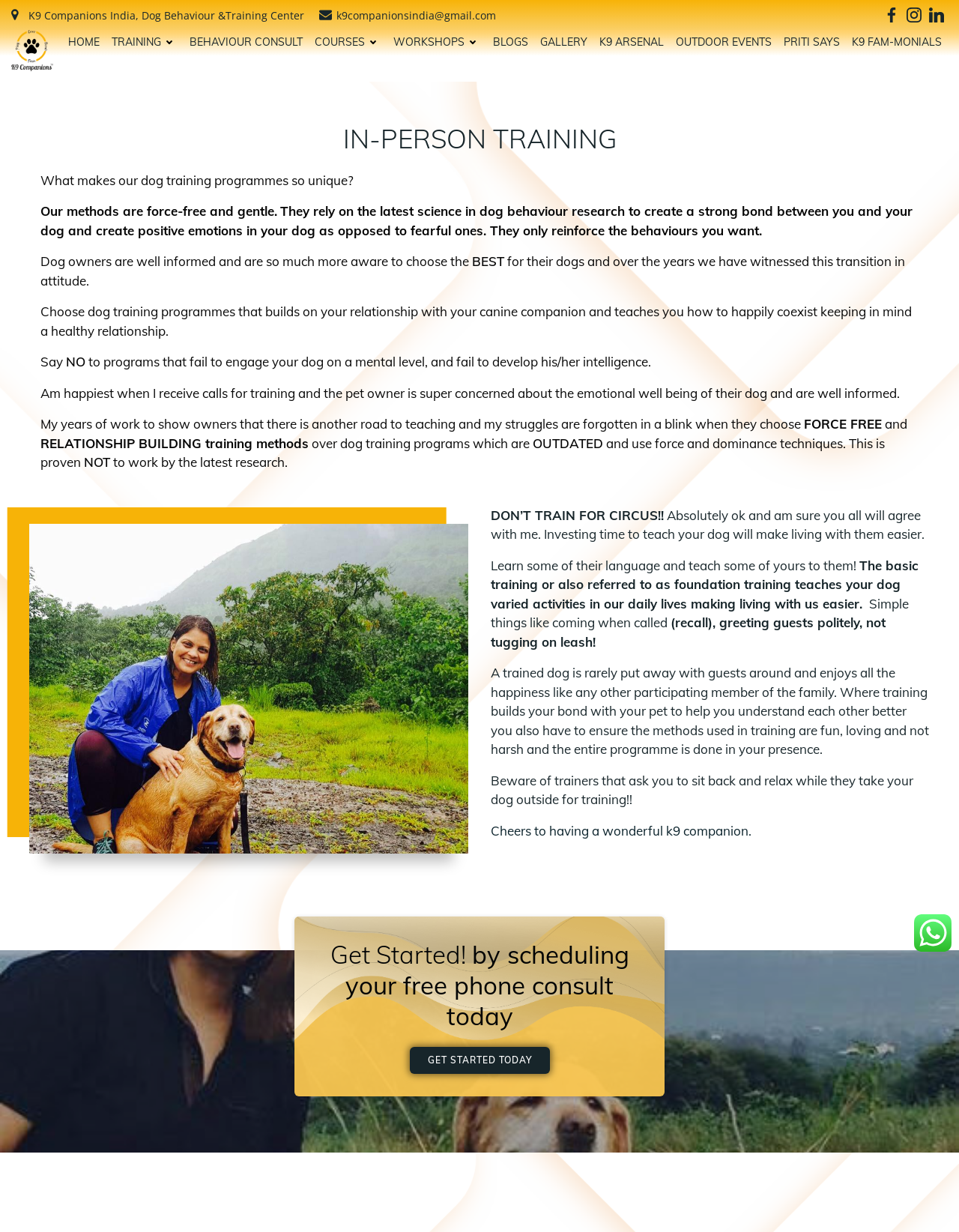Pinpoint the bounding box coordinates of the element you need to click to execute the following instruction: "Click on the 'GET STARTED TODAY' button". The bounding box should be represented by four float numbers between 0 and 1, in the format [left, top, right, bottom].

[0.427, 0.849, 0.573, 0.871]